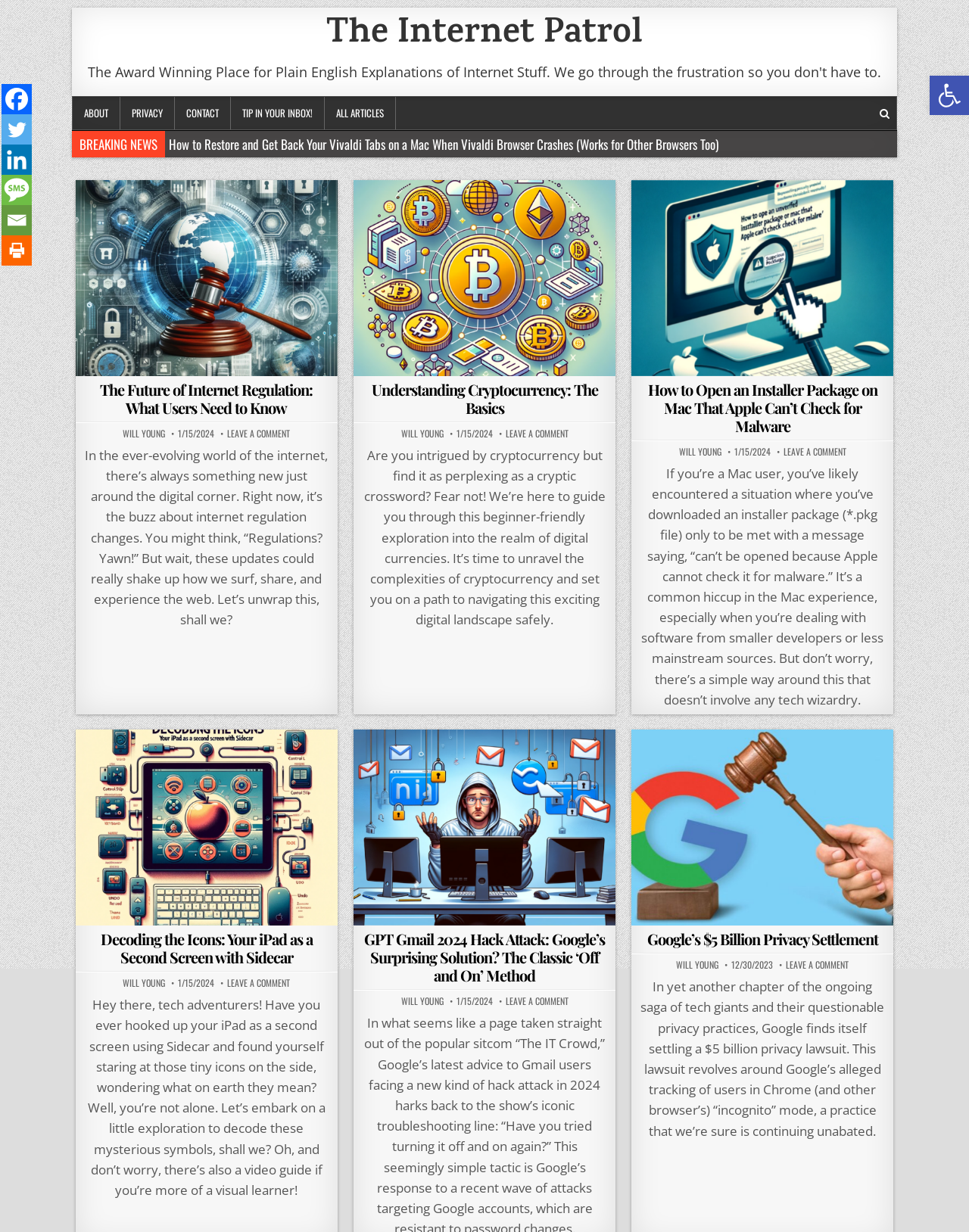What is the name of this website?
Based on the image, please offer an in-depth response to the question.

I determined the answer by looking at the heading element at the top of the webpage, which contains the text 'The Internet Patrol'.